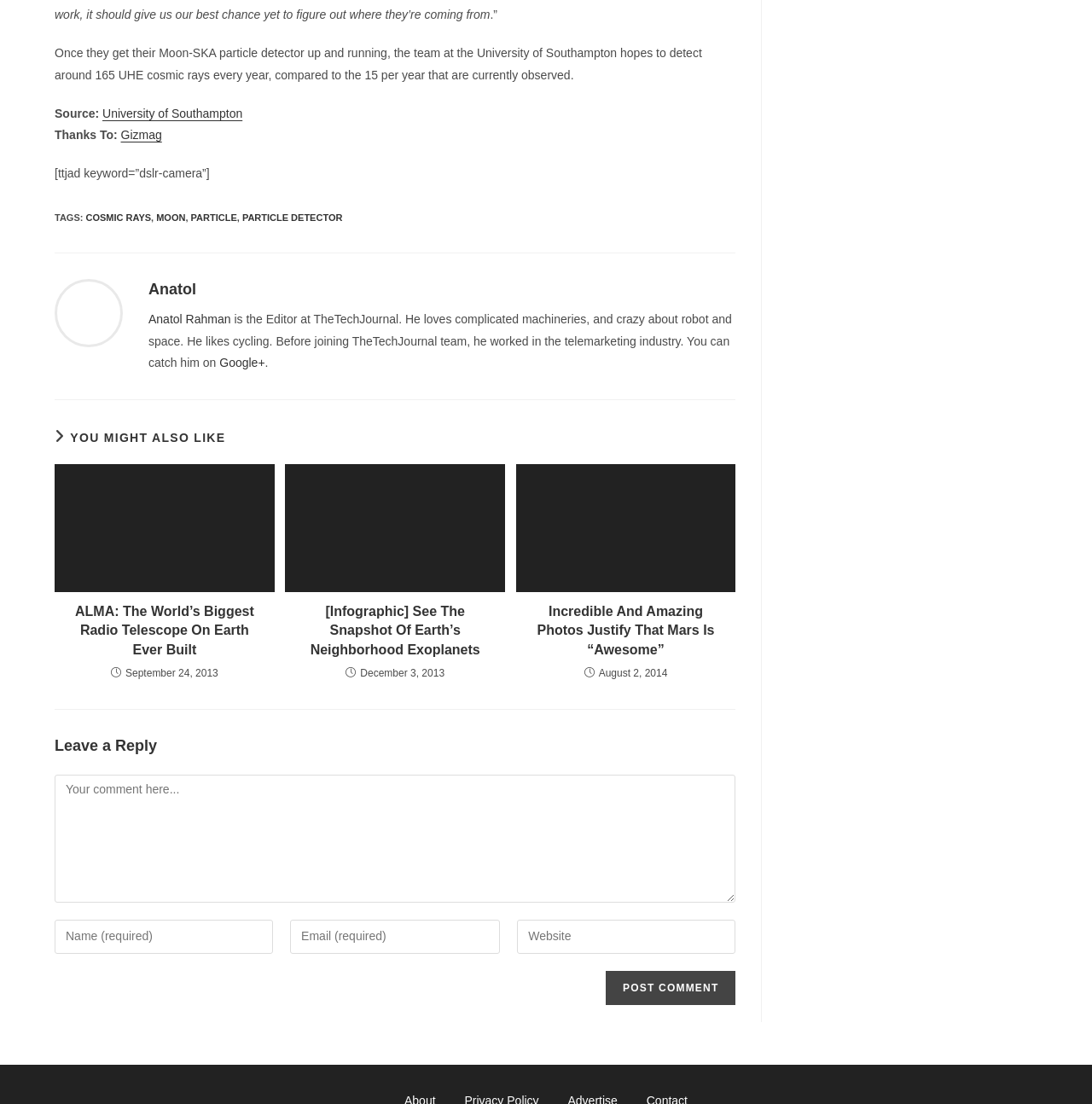Please give a one-word or short phrase response to the following question: 
What are the tags associated with this article?

COSMIC RAYS, MOON, PARTICLE, PARTICLE DETECTOR